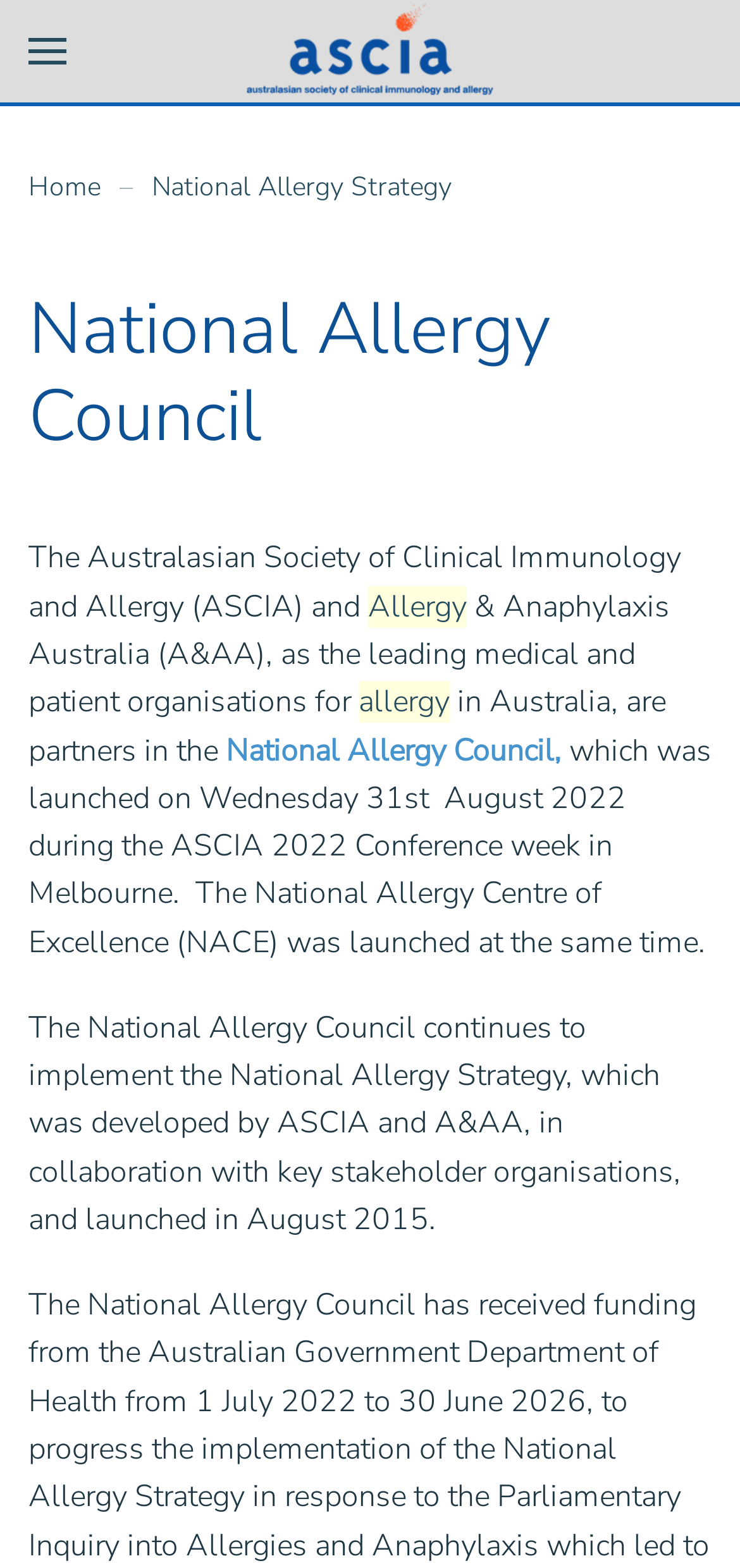Using the webpage screenshot, locate the HTML element that fits the following description and provide its bounding box: "Home".

[0.038, 0.108, 0.136, 0.131]